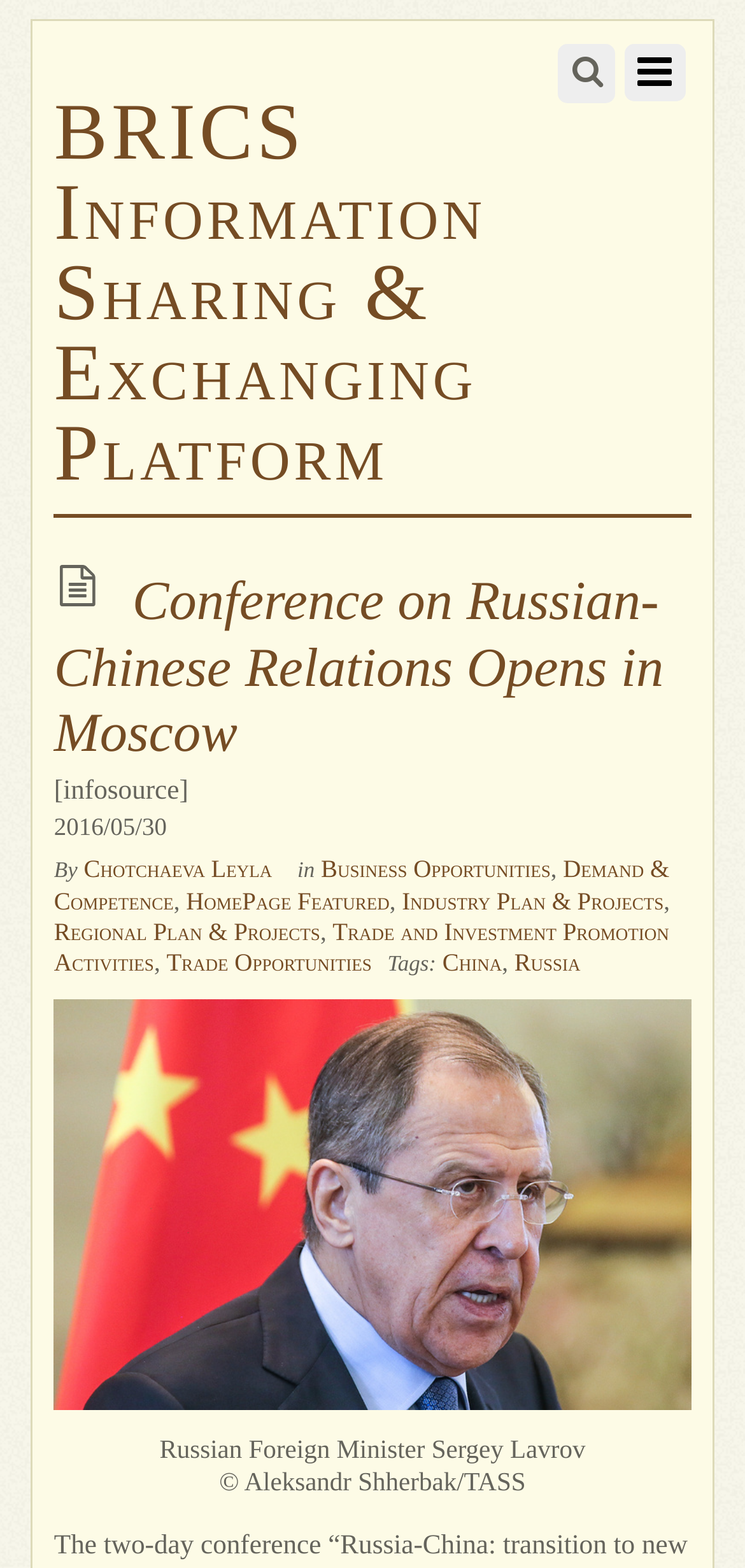Give a one-word or short phrase answer to the question: 
Who is the author of the article?

Chotchaeva Leyla